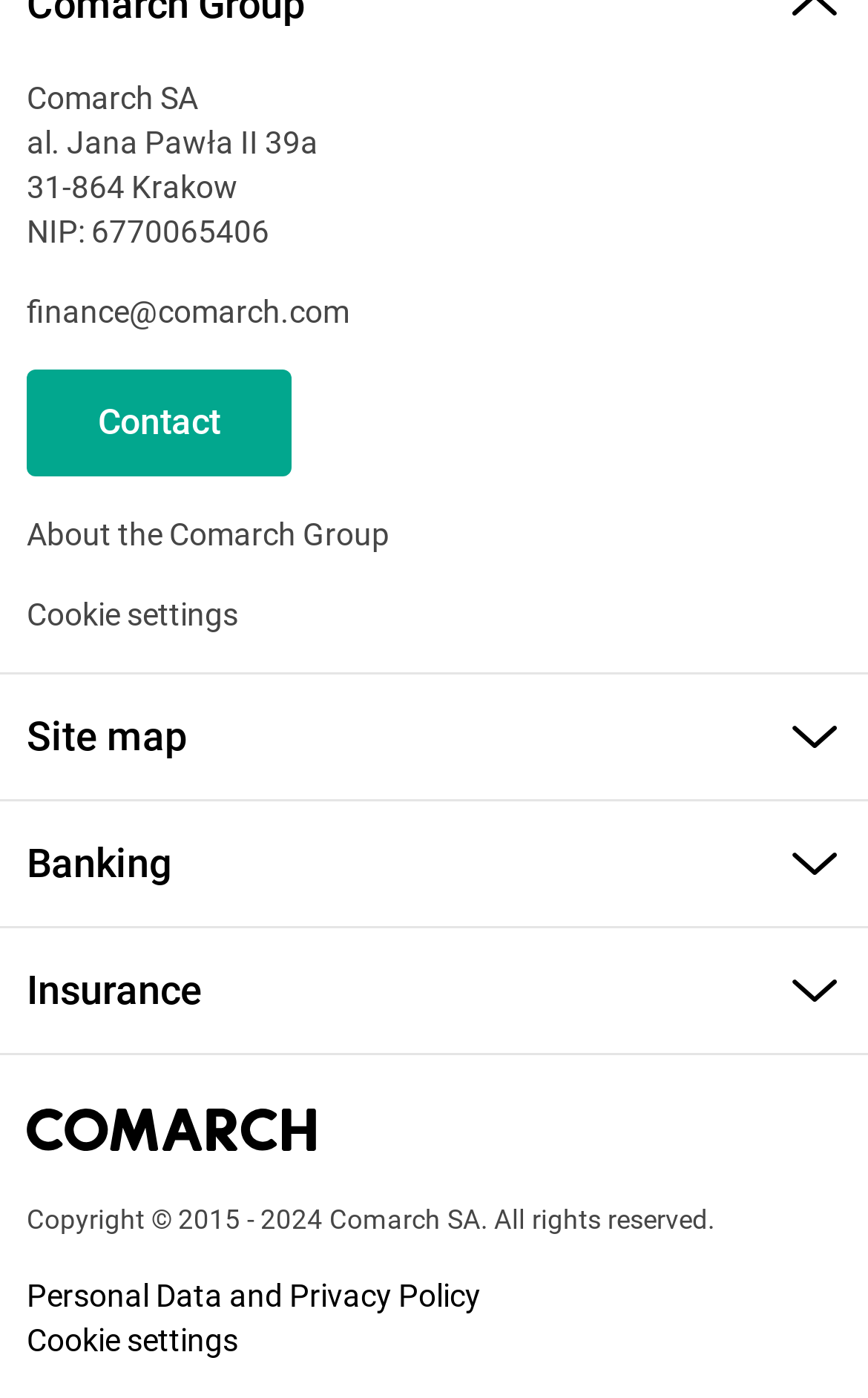Please indicate the bounding box coordinates for the clickable area to complete the following task: "Go to Banking". The coordinates should be specified as four float numbers between 0 and 1, i.e., [left, top, right, bottom].

[0.031, 0.575, 0.162, 0.6]